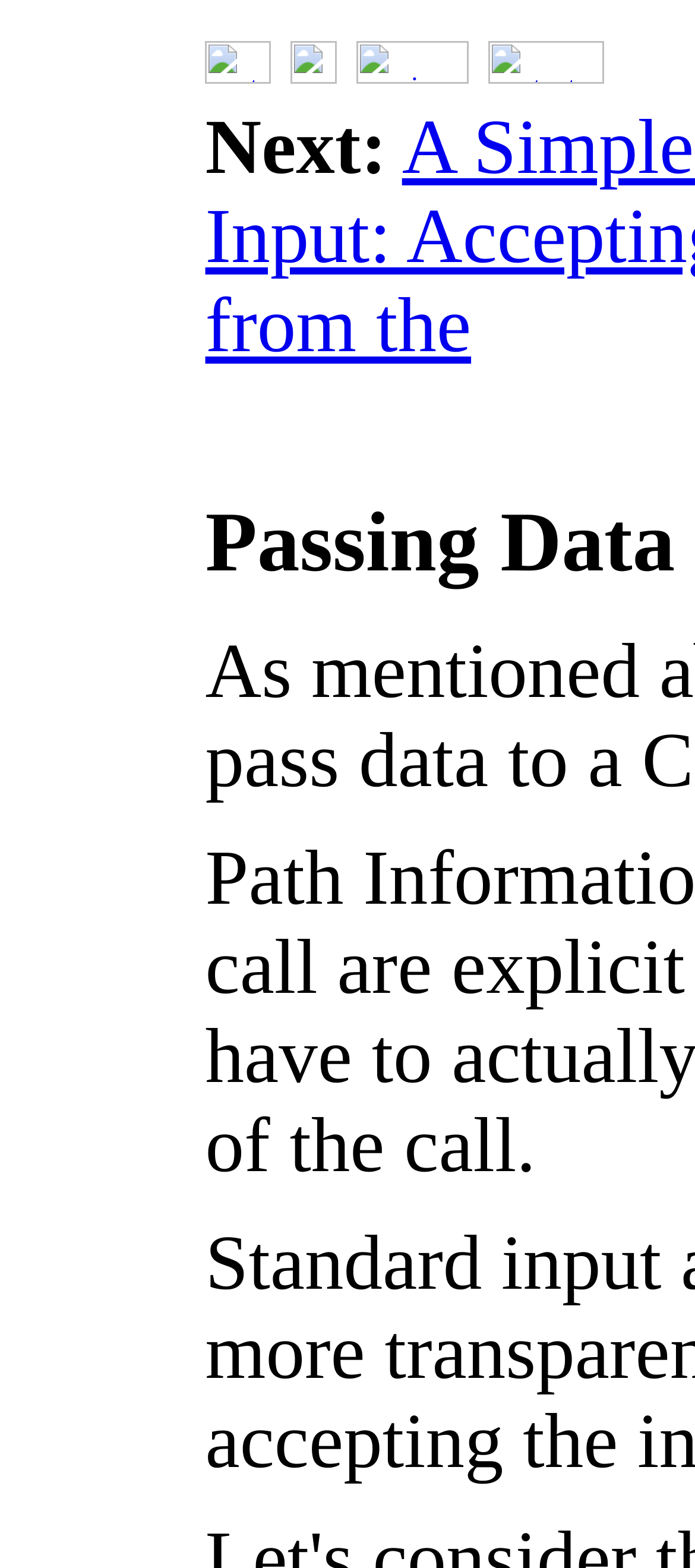Answer the question with a single word or phrase: 
What is the function of the 'contents' link?

Access contents